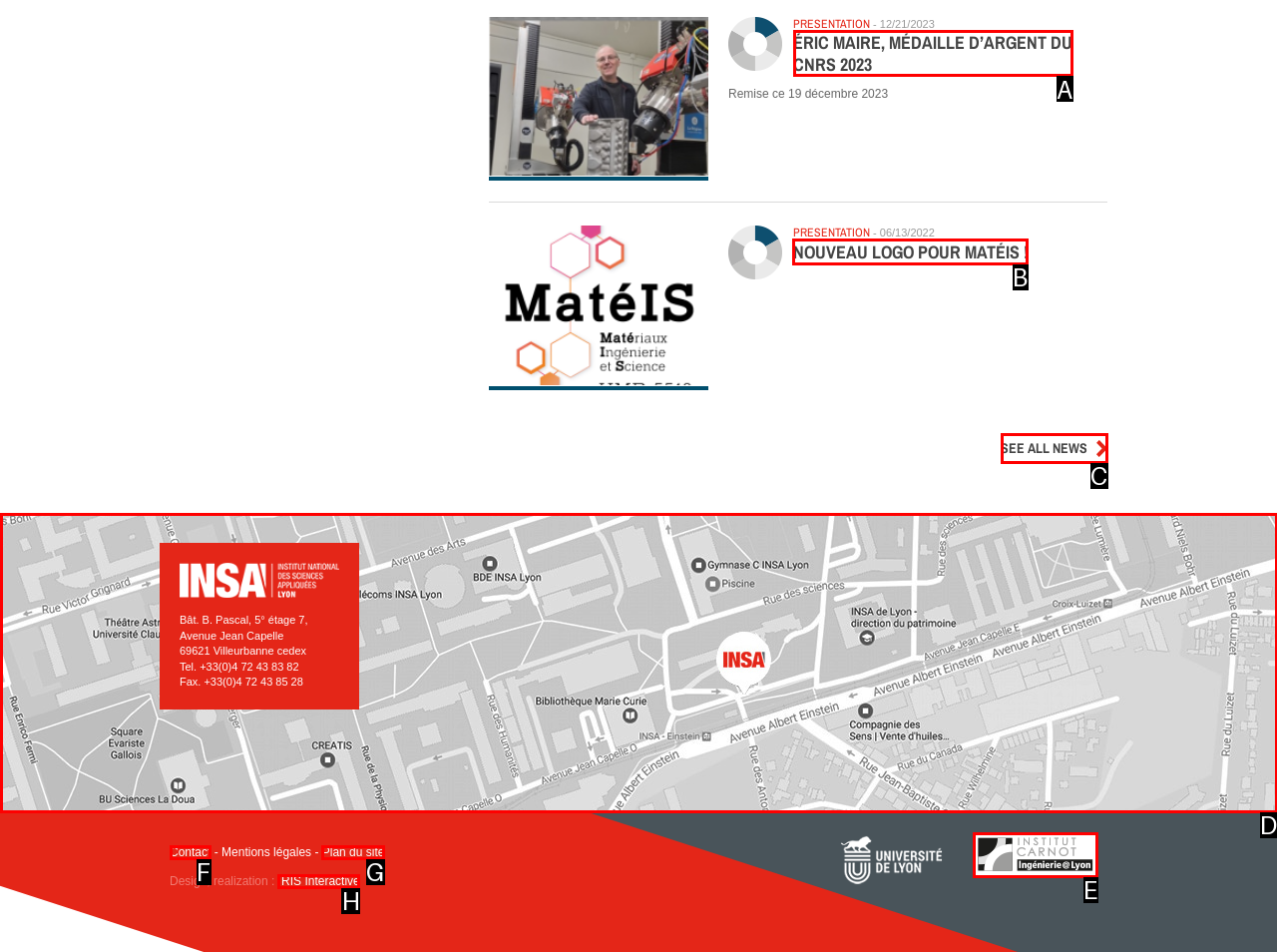Please indicate which HTML element should be clicked to fulfill the following task: View the 'NOUVEAU LOGO POUR MATÉIS!' news. Provide the letter of the selected option.

B